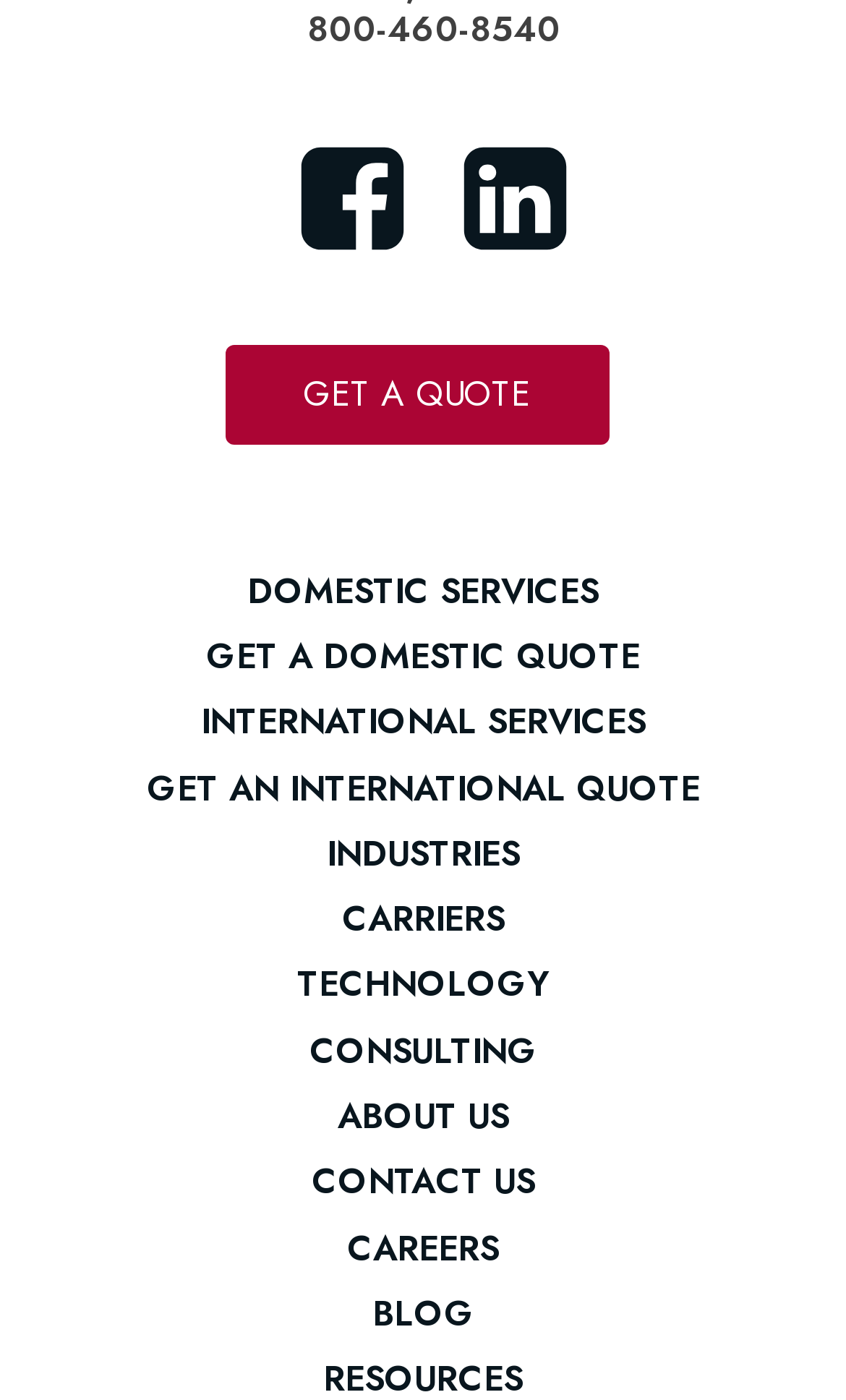Please locate the bounding box coordinates of the element's region that needs to be clicked to follow the instruction: "Get a quote". The bounding box coordinates should be provided as four float numbers between 0 and 1, i.e., [left, top, right, bottom].

[0.265, 0.247, 0.719, 0.317]